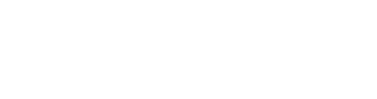What is the purpose of the logo?
Based on the screenshot, respond with a single word or phrase.

Brand recognition